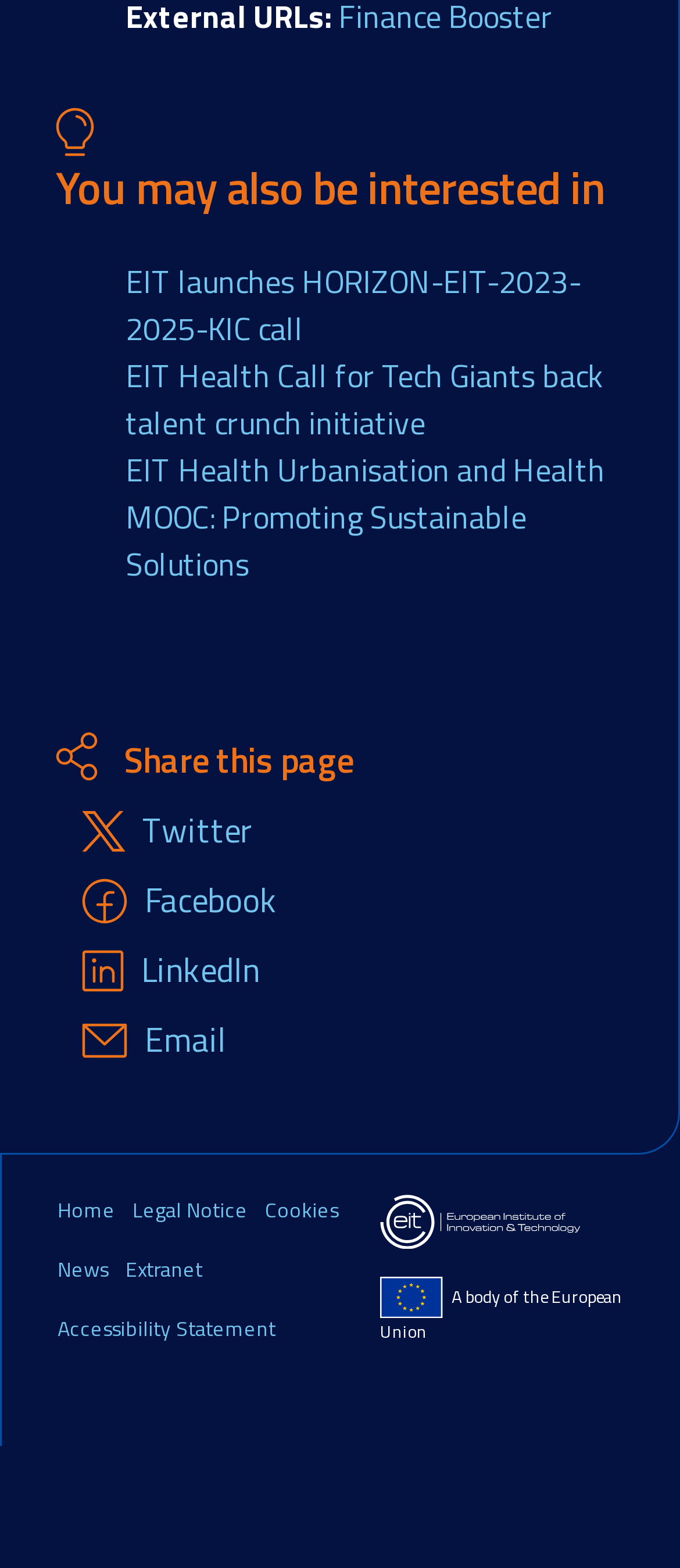Determine the bounding box coordinates of the clickable element necessary to fulfill the instruction: "Click on the 'Twitter' link". Provide the coordinates as four float numbers within the 0 to 1 range, i.e., [left, top, right, bottom].

[0.21, 0.513, 0.371, 0.546]